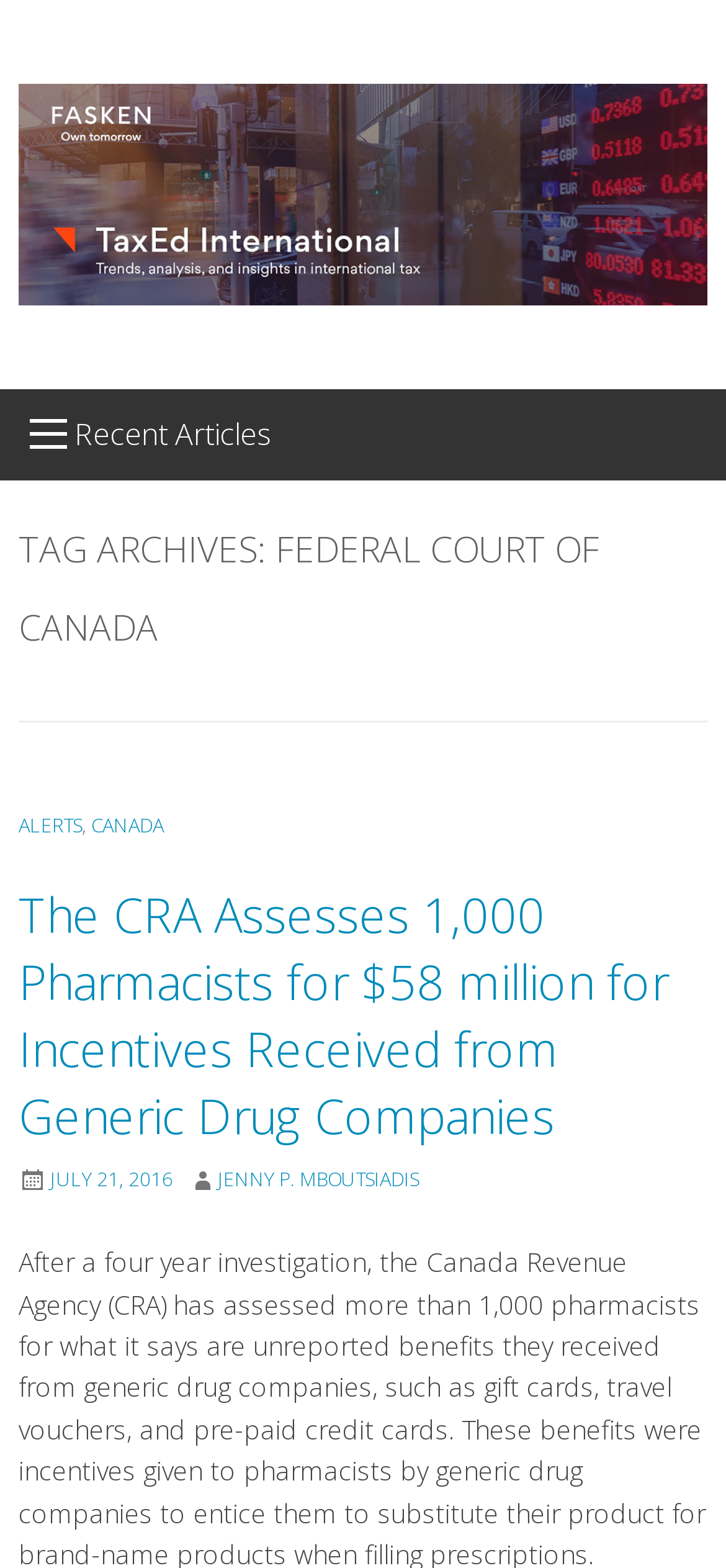Please study the image and answer the question comprehensively:
What is the category of the latest article?

I determined the category of the latest article by looking at the heading 'TAG ARCHIVES: FEDERAL COURT OF CANADA' which is a subheading of the 'Recent Articles' section.